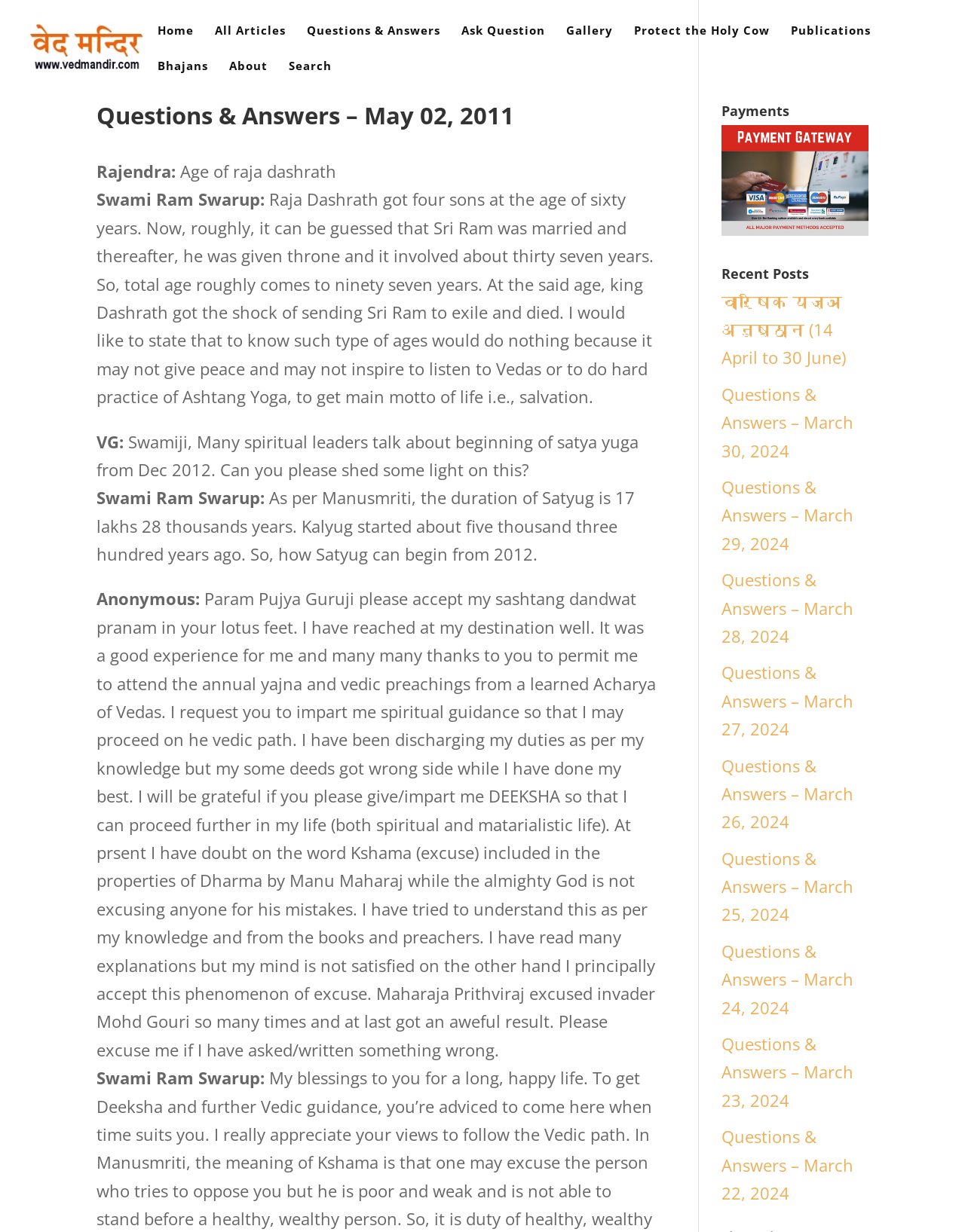Provide a thorough and detailed response to the question by examining the image: 
How many years is the duration of Satyug according to Manusmriti?

The answer can be found in the response of Swami Ram Swarup to a question about the beginning of Satyug, where he mentions the duration of Satyug according to Manusmriti.